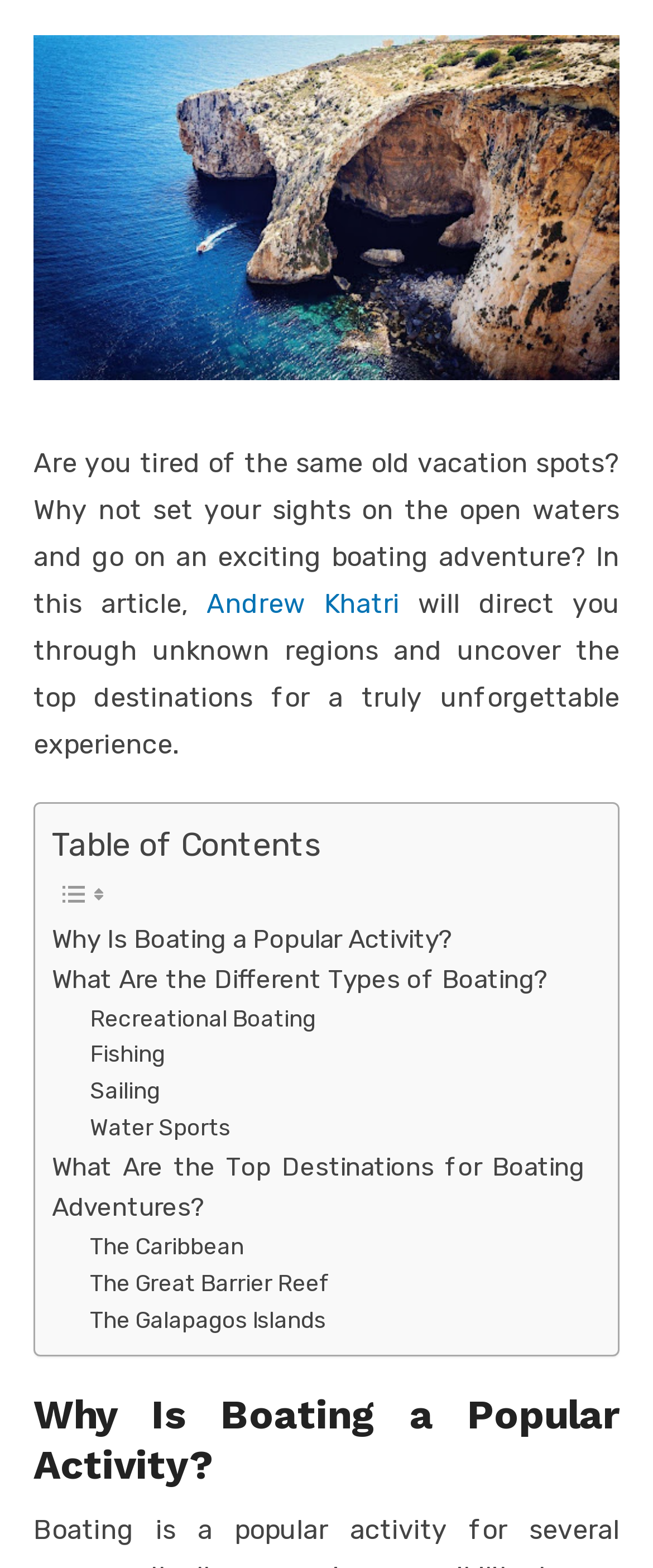What is the first destination mentioned for boating adventures?
Make sure to answer the question with a detailed and comprehensive explanation.

The article mentions several destinations for boating adventures, and the first one listed is The Caribbean. This can be found in the table of contents section, which lists different destinations as separate links.